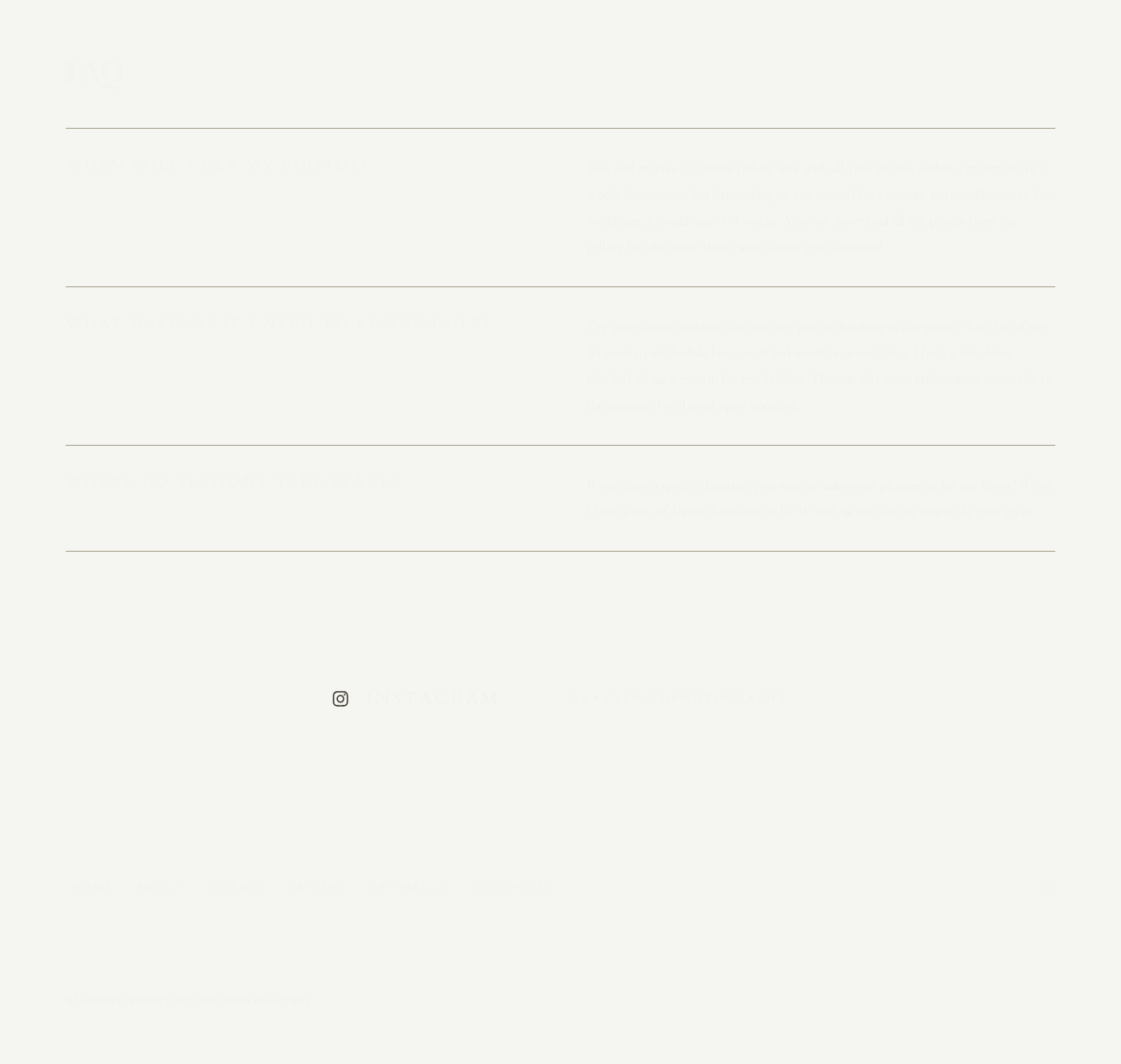Locate the bounding box of the UI element with the following description: "Say Hello".

[0.325, 0.828, 0.407, 0.842]